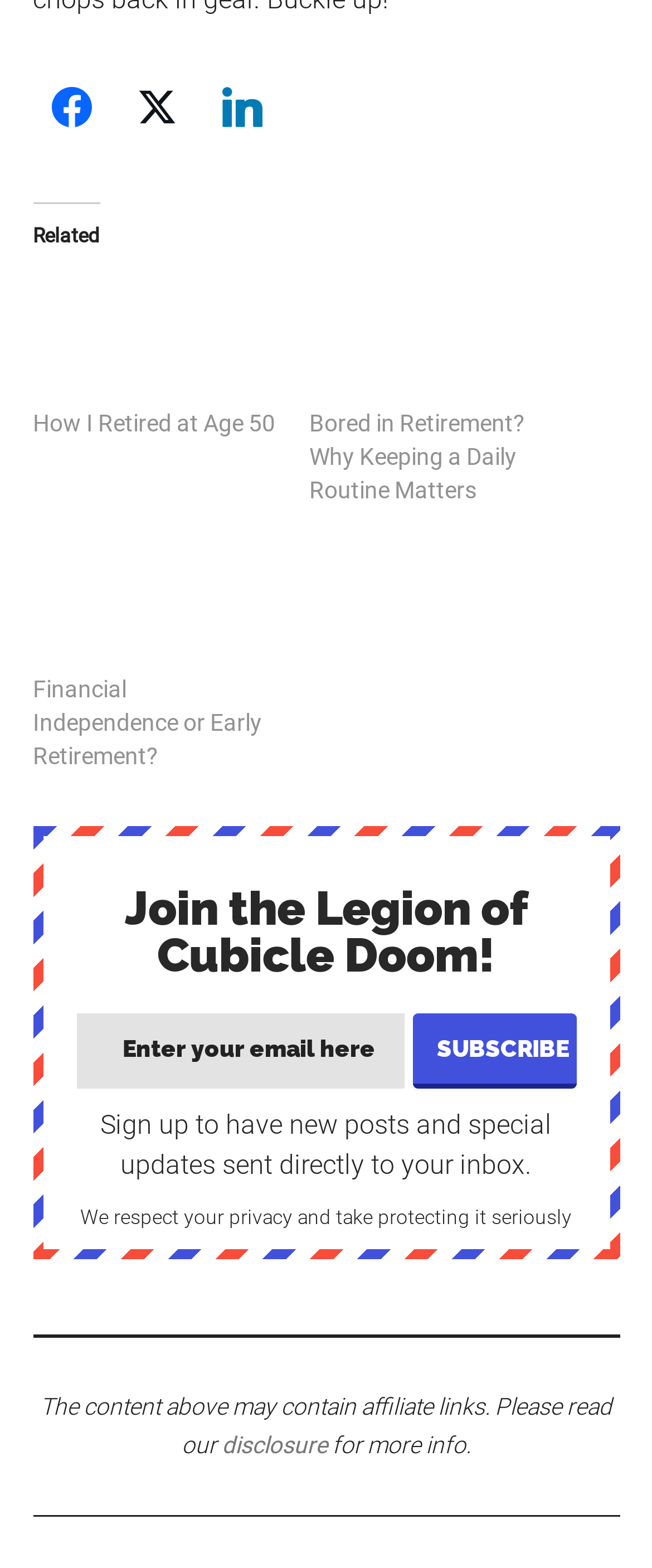Can you find the bounding box coordinates for the element that needs to be clicked to execute this instruction: "Enter email to subscribe"? The coordinates should be given as four float numbers between 0 and 1, i.e., [left, top, right, bottom].

[0.117, 0.647, 0.622, 0.695]